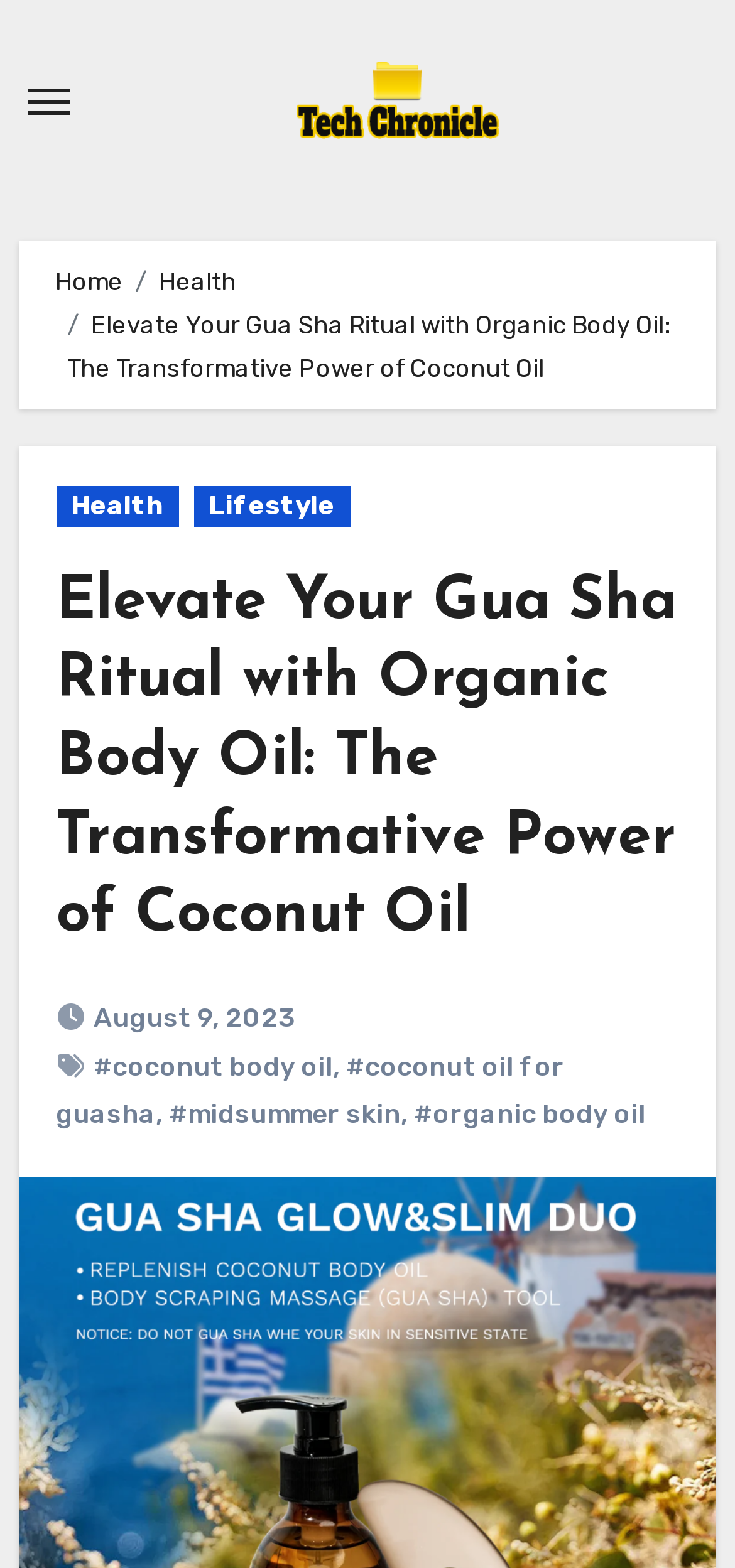Please find the main title text of this webpage.

Elevate Your Gua Sha Ritual with Organic Body Oil: The Transformative Power of Coconut Oil